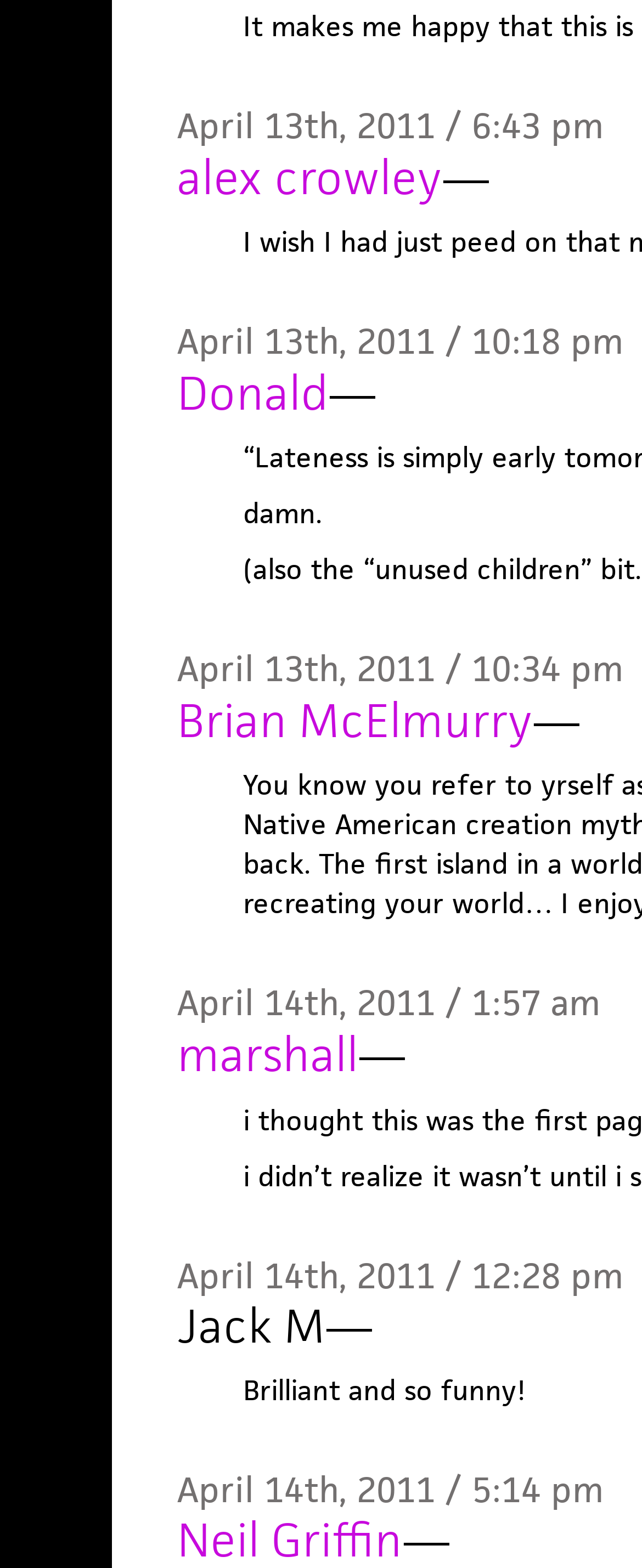Reply to the question below using a single word or brief phrase:
What is the purpose of this webpage?

Displaying comments